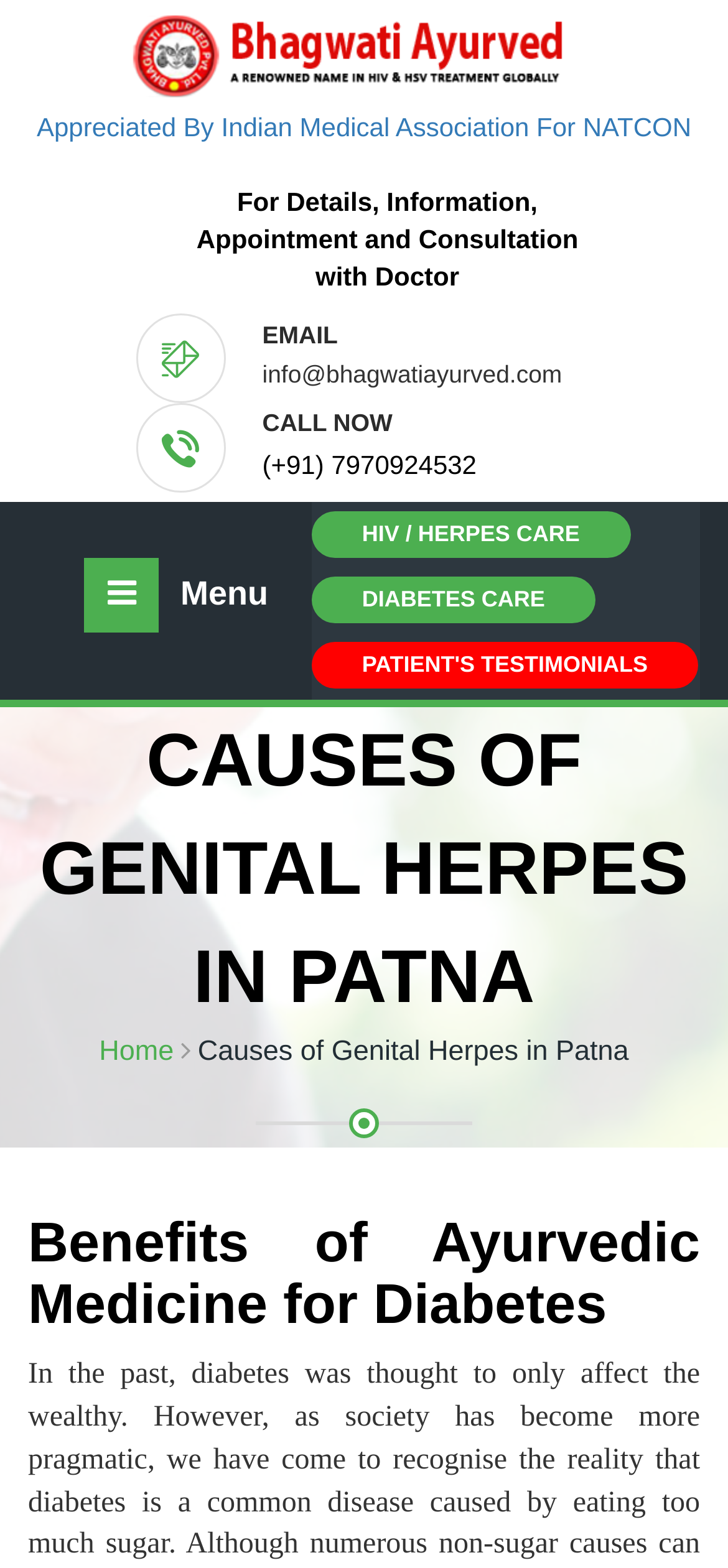Provide a short, one-word or phrase answer to the question below:
What is the alternative to modern medicine mentioned?

Ayurveda